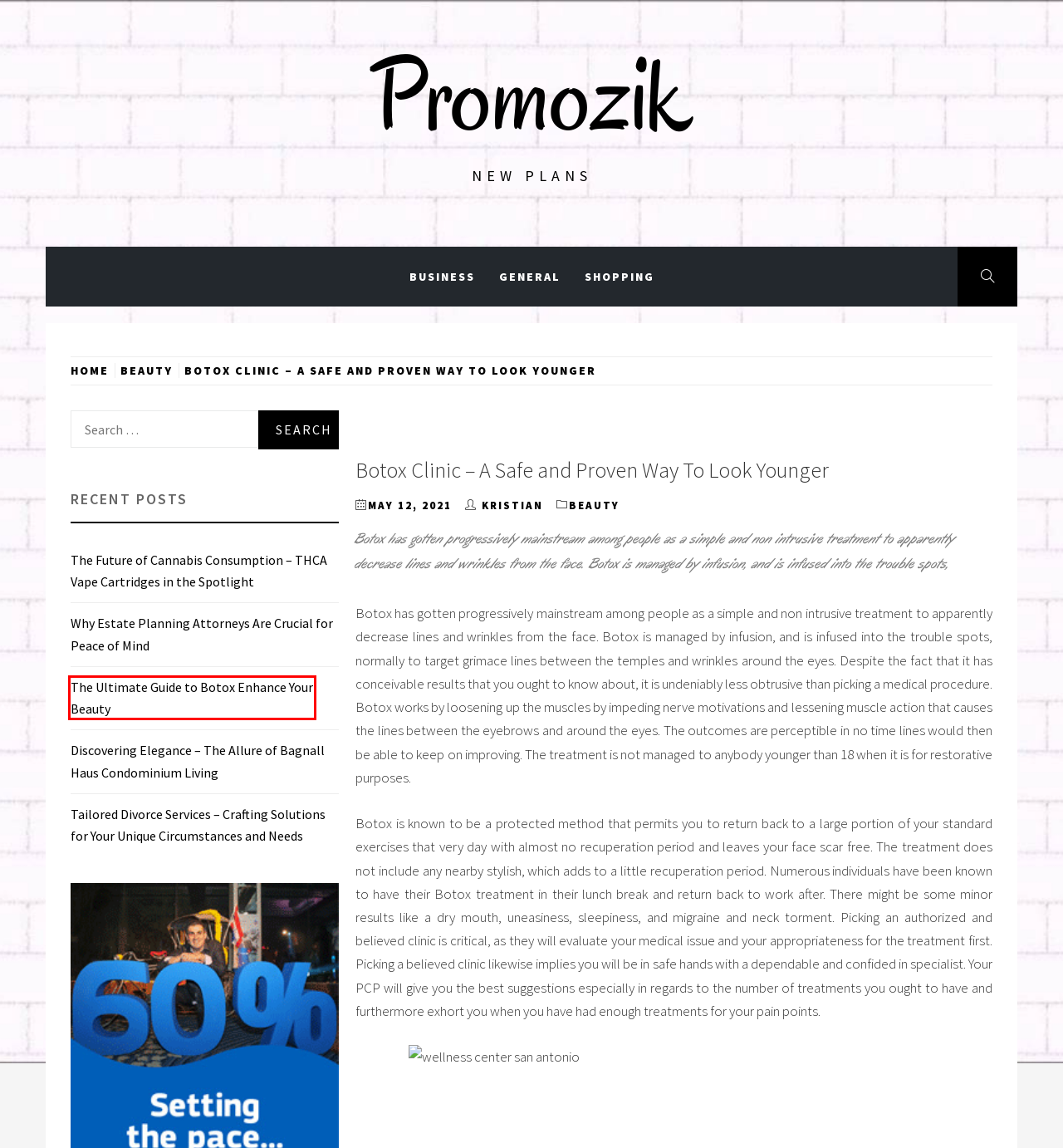Analyze the given webpage screenshot and identify the UI element within the red bounding box. Select the webpage description that best matches what you expect the new webpage to look like after clicking the element. Here are the candidates:
A. General – Promozik
B. Business – Promozik
C. The Ultimate Guide to Botox Enhance Your Beauty – Promozik
D. The Future of Cannabis Consumption – THCA Vape Cartridges in the Spotlight – Promozik
E. Kristian – Promozik
F. Why Estate Planning Attorneys Are Crucial for Peace of Mind – Promozik
G. Promozik – New Plans
H. Discovering Elegance – The Allure of Bagnall Haus Condominium Living – Promozik

C